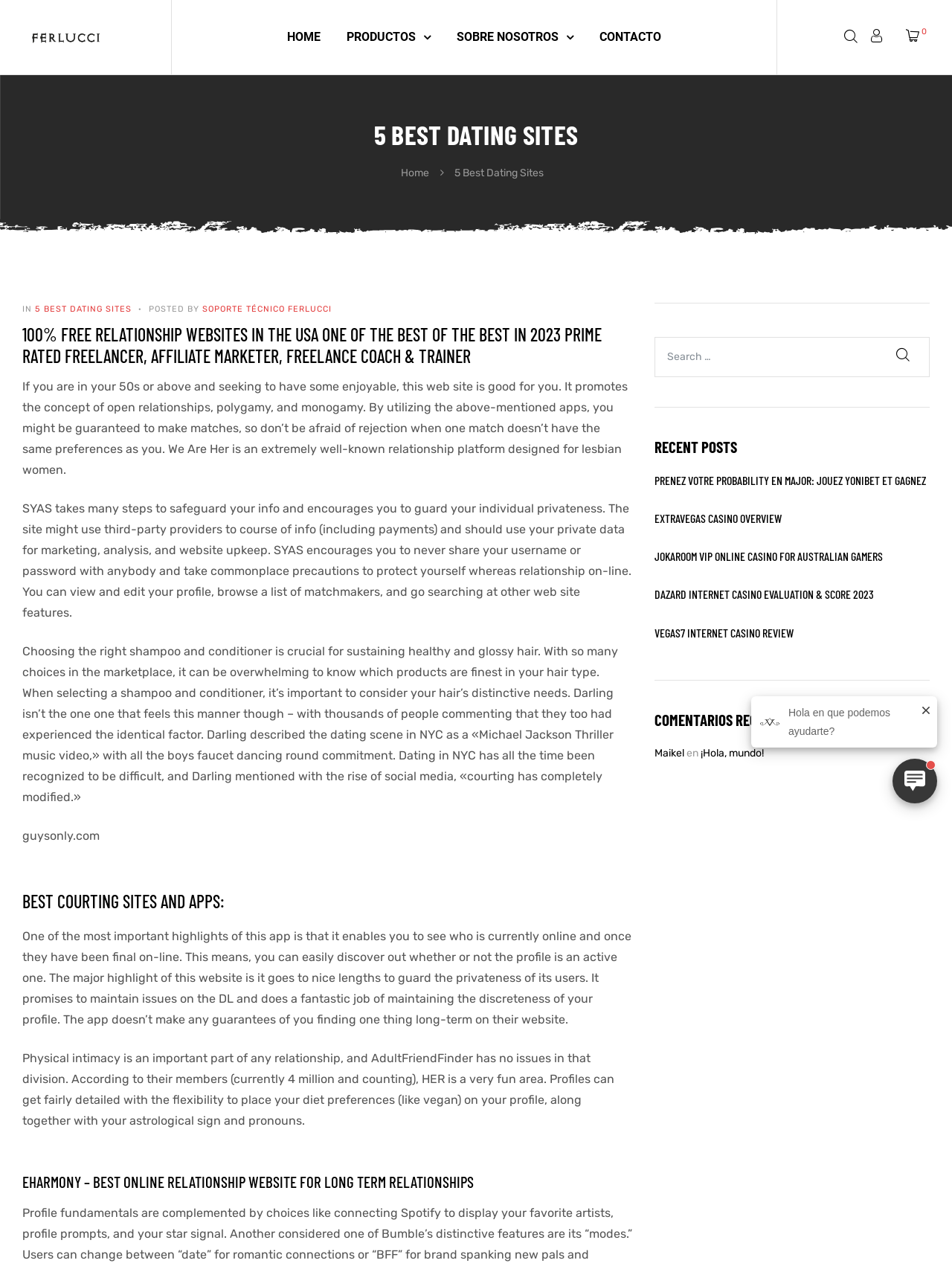What is the purpose of the 'SYAS' website?
Please respond to the question thoroughly and include all relevant details.

The webpage describes the features of the 'SYAS' website, including viewing and editing profiles, browsing matchmakers, and protecting individual privacy, indicating that the purpose of the website is for dating.